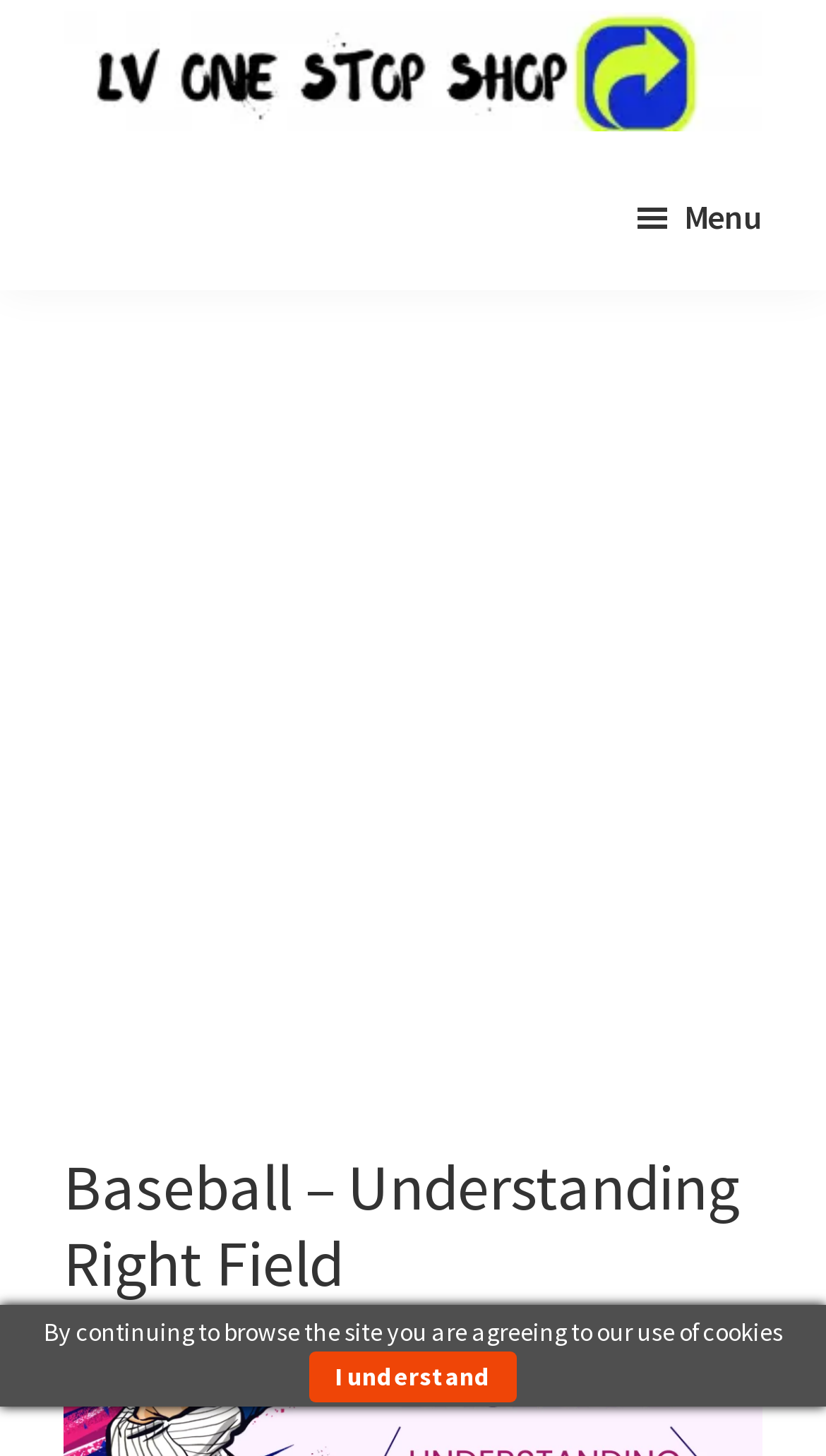Provide the bounding box coordinates of the HTML element described by the text: "parent_node: Lv One Stop Shop".

[0.077, 0.012, 0.923, 0.045]